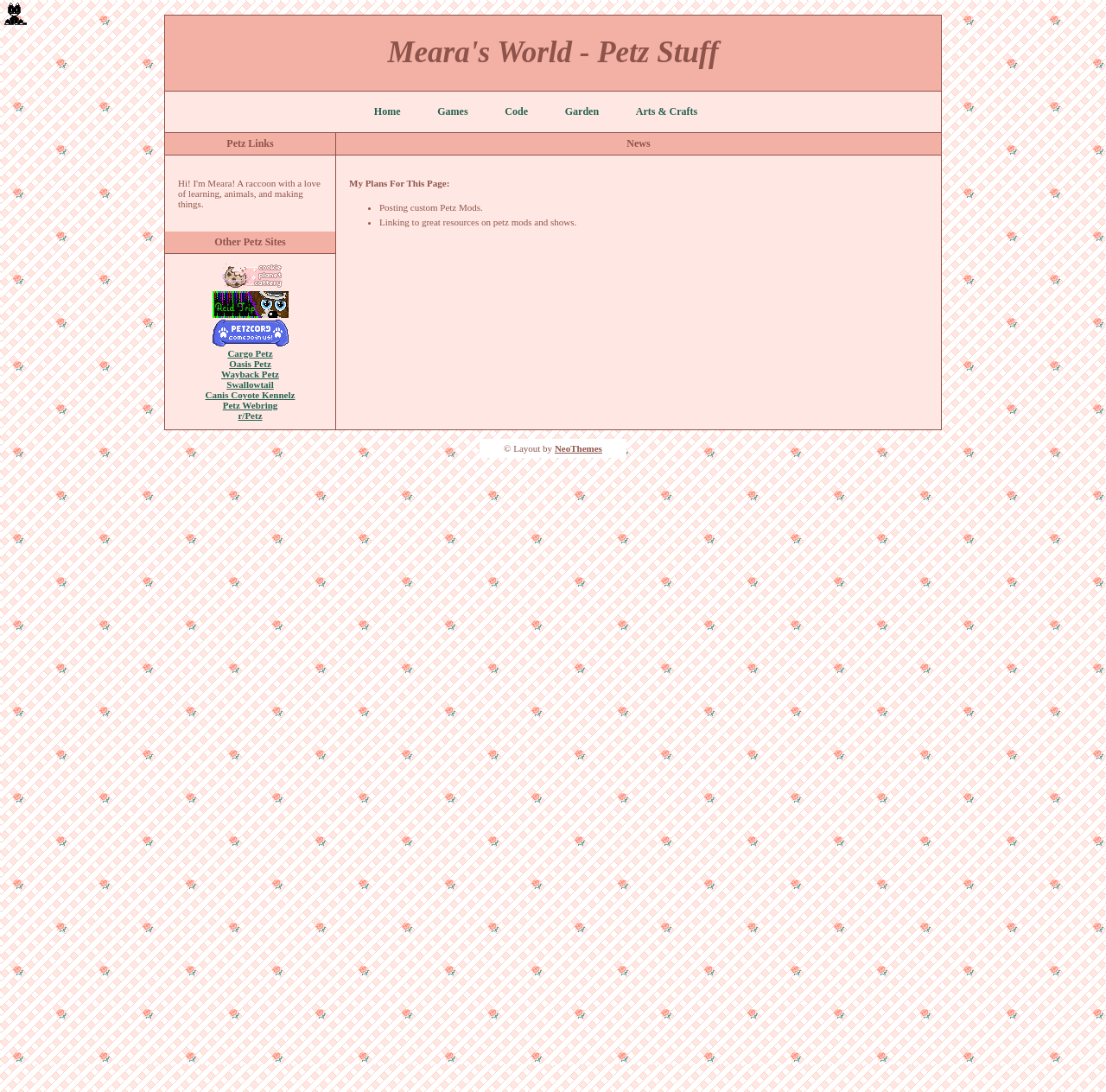Bounding box coordinates should be in the format (top-left x, top-left y, bottom-right x, bottom-right y) and all values should be floating point numbers between 0 and 1. Determine the bounding box coordinate for the UI element described as: parent_node: Cargo Petz

[0.192, 0.267, 0.261, 0.293]